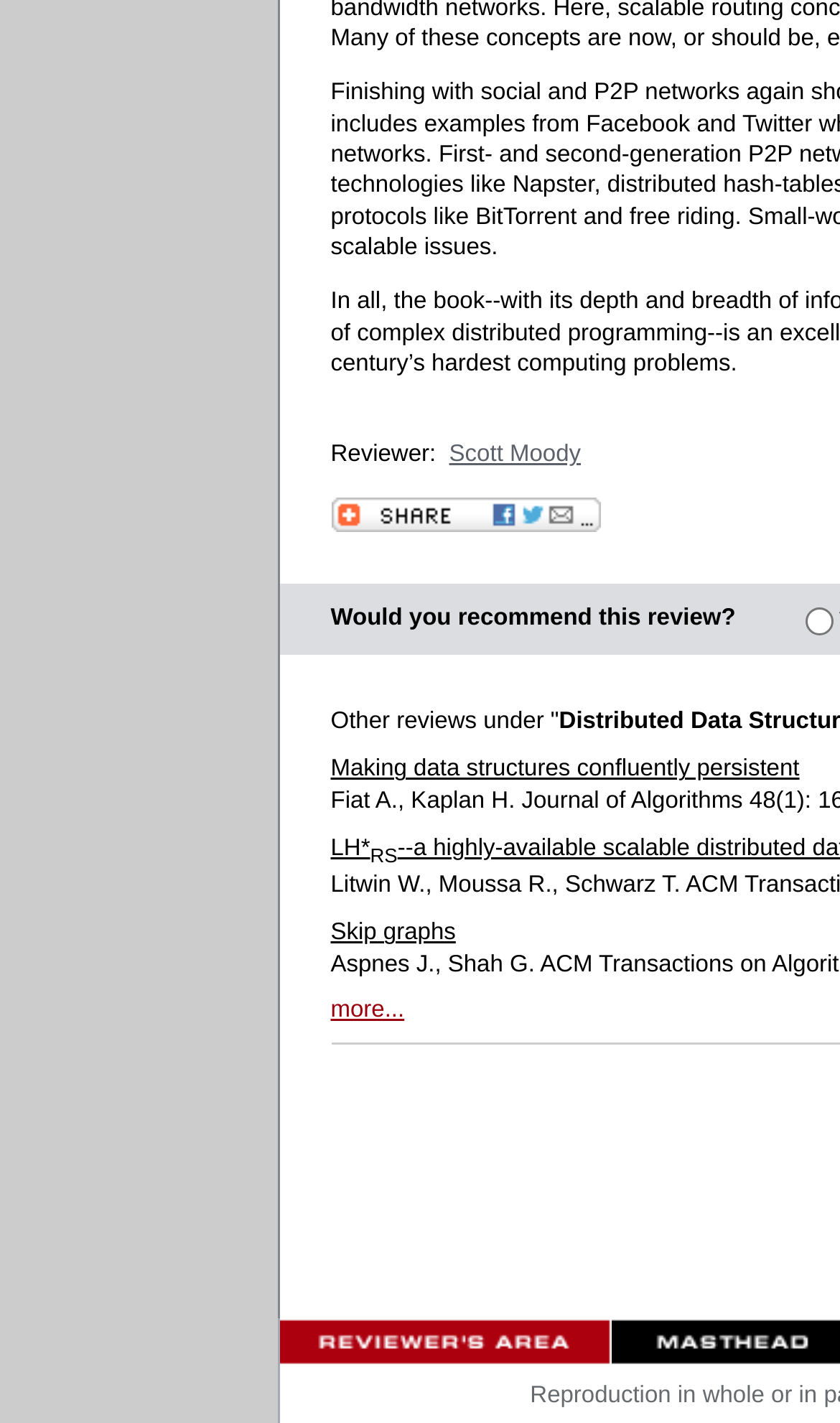Given the following UI element description: "more...", find the bounding box coordinates in the webpage screenshot.

[0.394, 0.701, 0.481, 0.719]